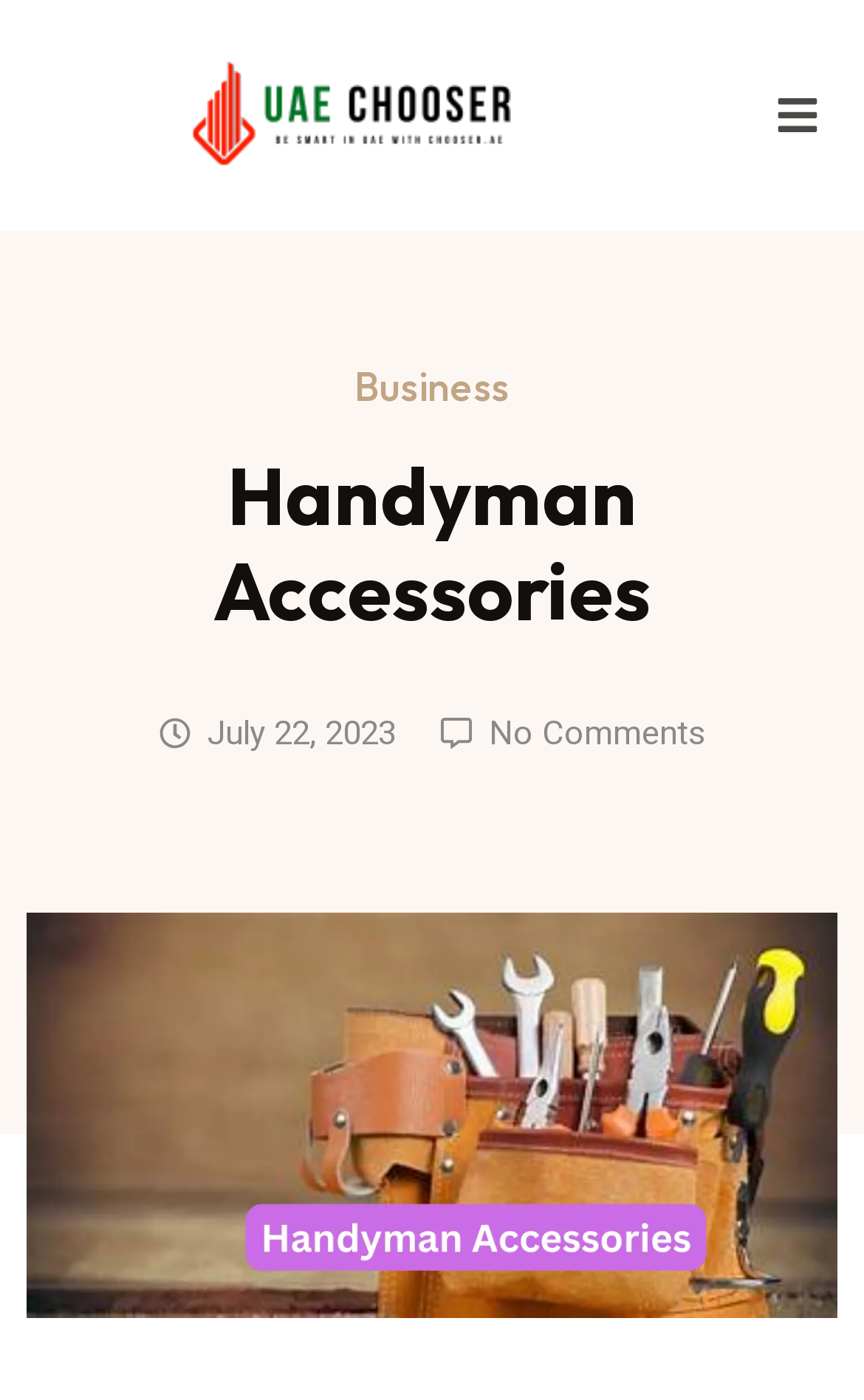Respond with a single word or phrase:
What is the category of the article?

Business